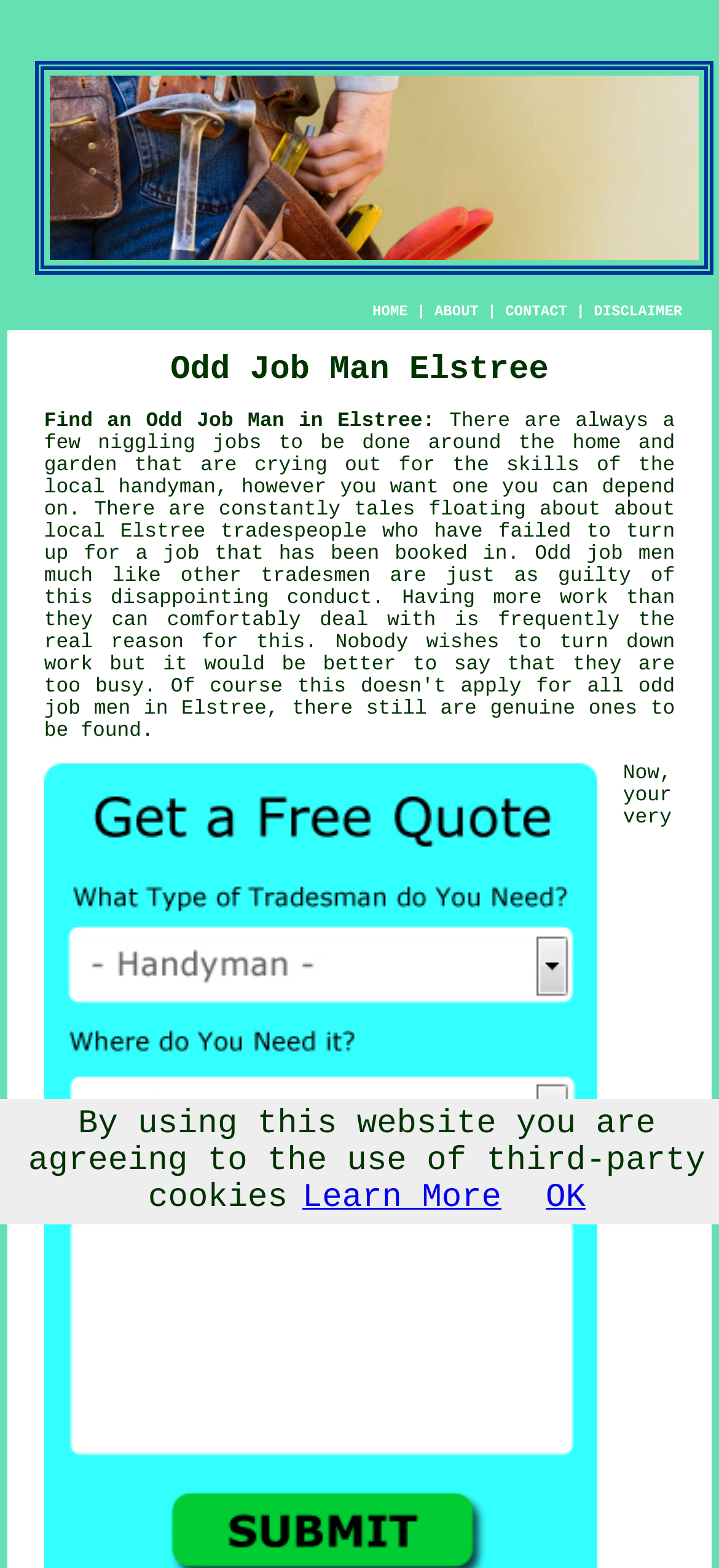Carefully observe the image and respond to the question with a detailed answer:
What is the profession of the person described in the webpage?

The webpage is about odd job men in Elstree, and it mentions 'handyman' as a profession. The context of the webpage suggests that the person described is a handyman or an odd job man.